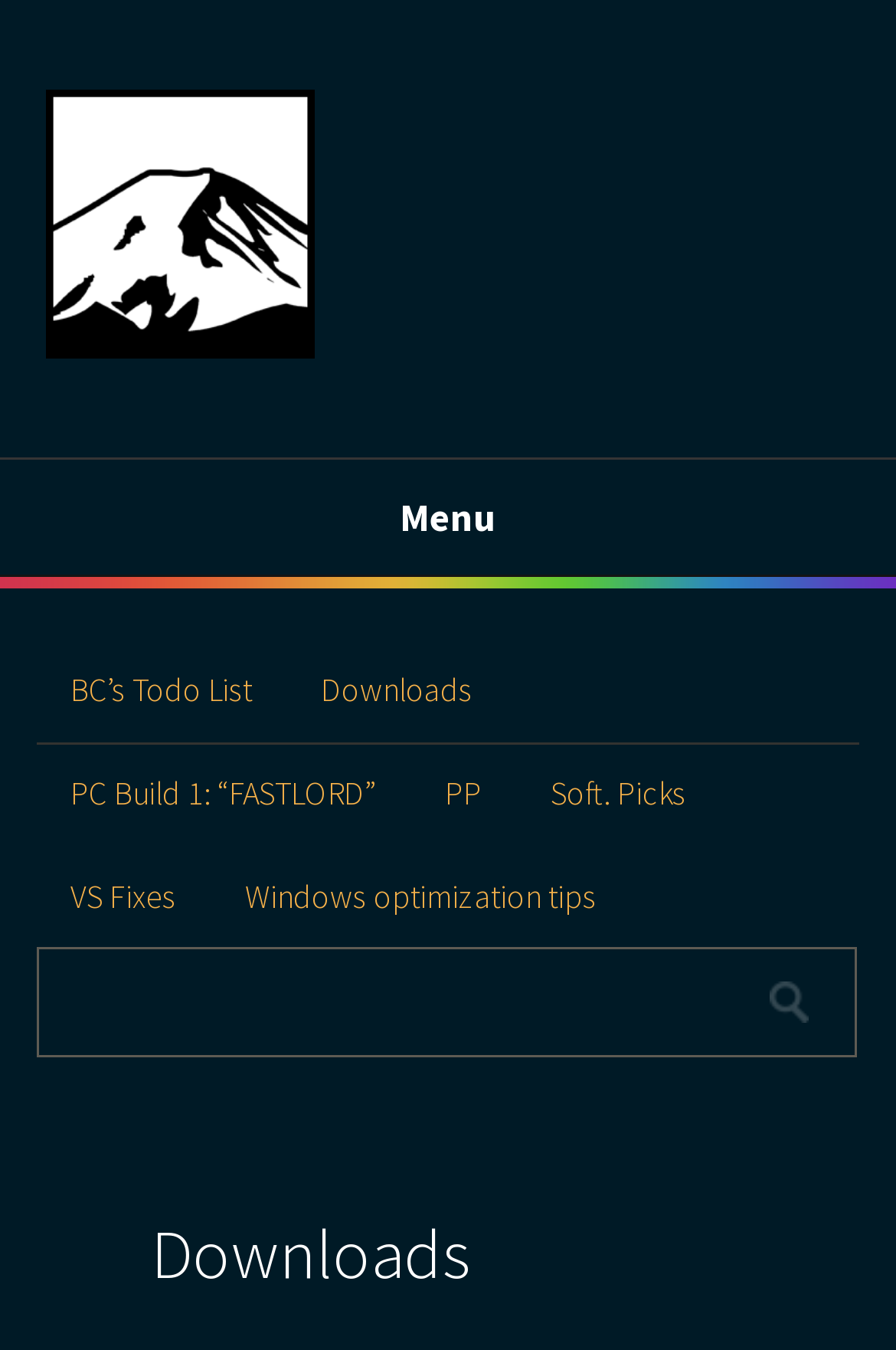Analyze the image and deliver a detailed answer to the question: What is the name of the blog?

The name of the blog can be found in the top-left corner of the webpage, where it is written as 'BASeCamp Programming Blog' in a link format.